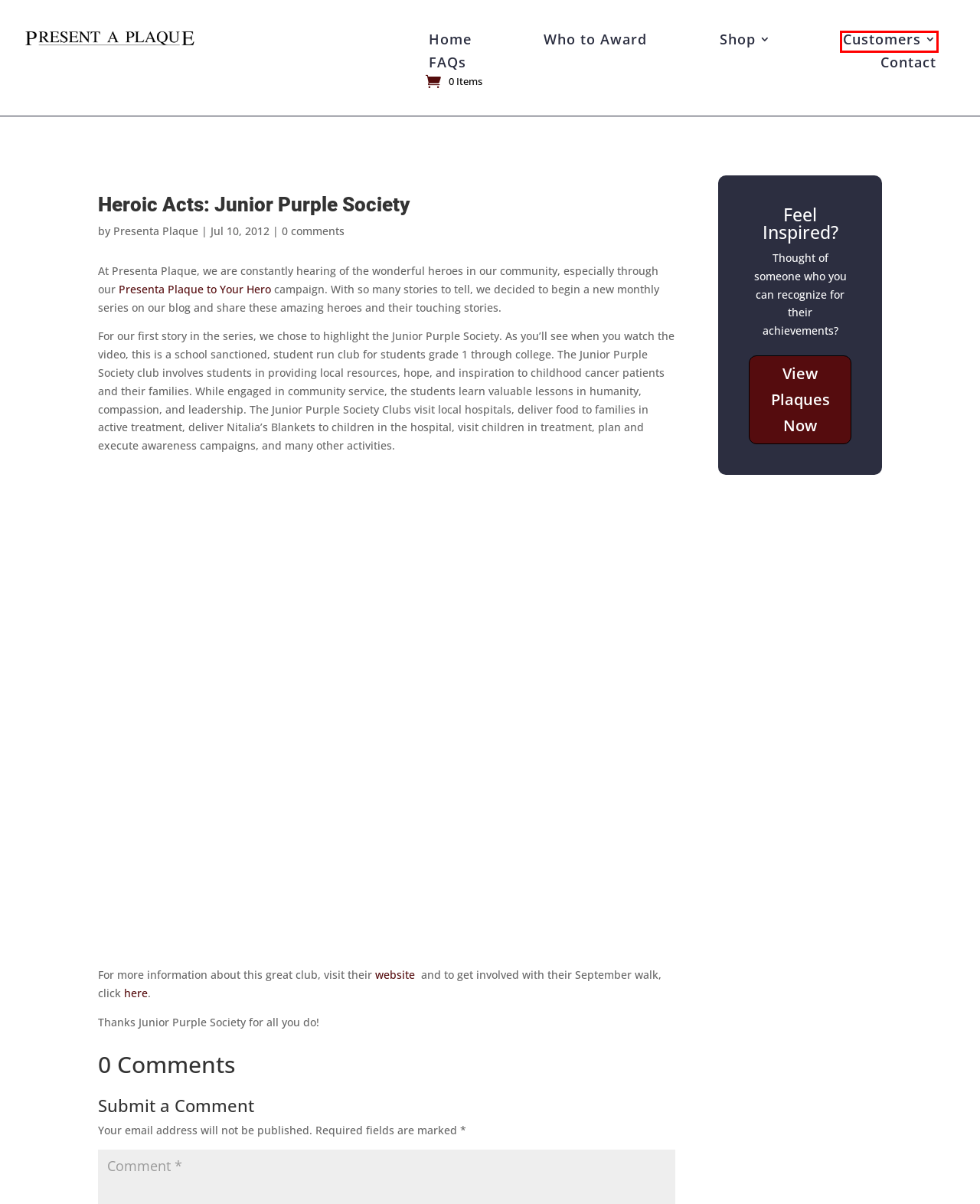You are presented with a screenshot of a webpage containing a red bounding box around a particular UI element. Select the best webpage description that matches the new webpage after clicking the element within the bounding box. Here are the candidates:
A. Cart
B. Wholesale Plaque Kits | Blank Wooden Plaques | Quality Plaques
C. Wholesale Award Company | Contact Us | Plaque Kits
D. Who to Award
E. Customers
F. FAQs
G. Presenta Plaque | Present a Plaque
H. Shop

E